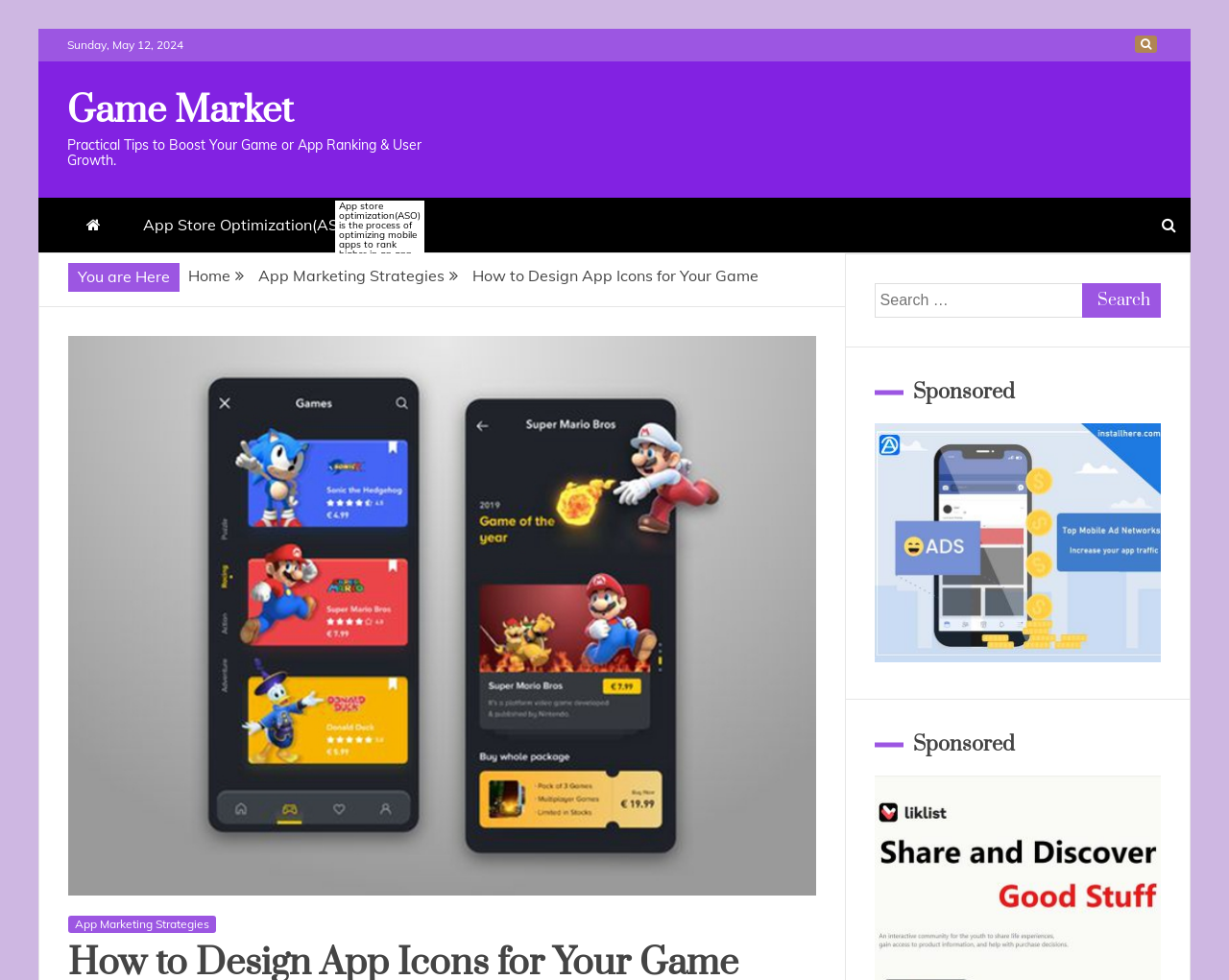Please find and give the text of the main heading on the webpage.

How to Design App Icons for Your Game